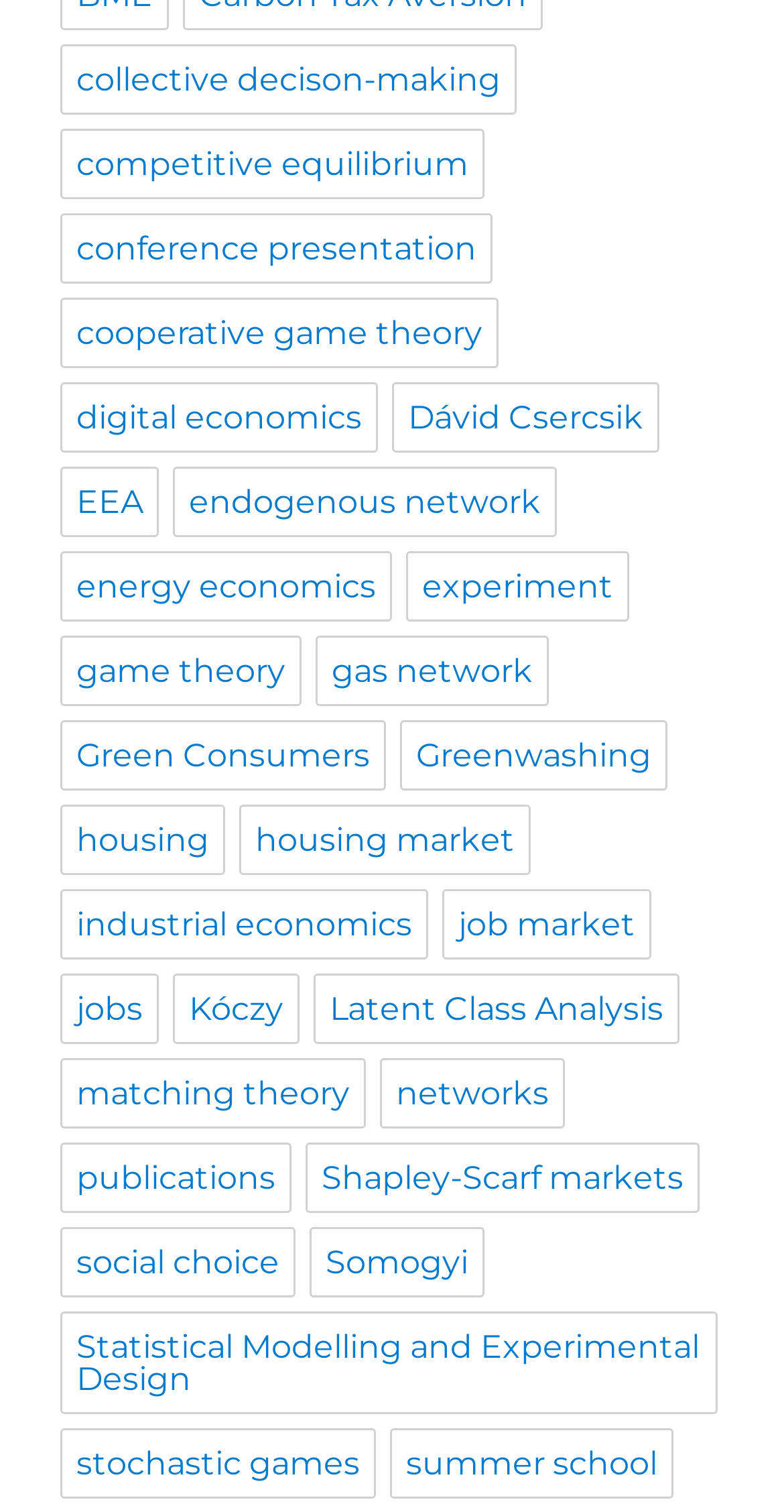Please provide the bounding box coordinate of the region that matches the element description: cooperative game theory. Coordinates should be in the format (top-left x, top-left y, bottom-right x, bottom-right y) and all values should be between 0 and 1.

[0.077, 0.197, 0.636, 0.243]